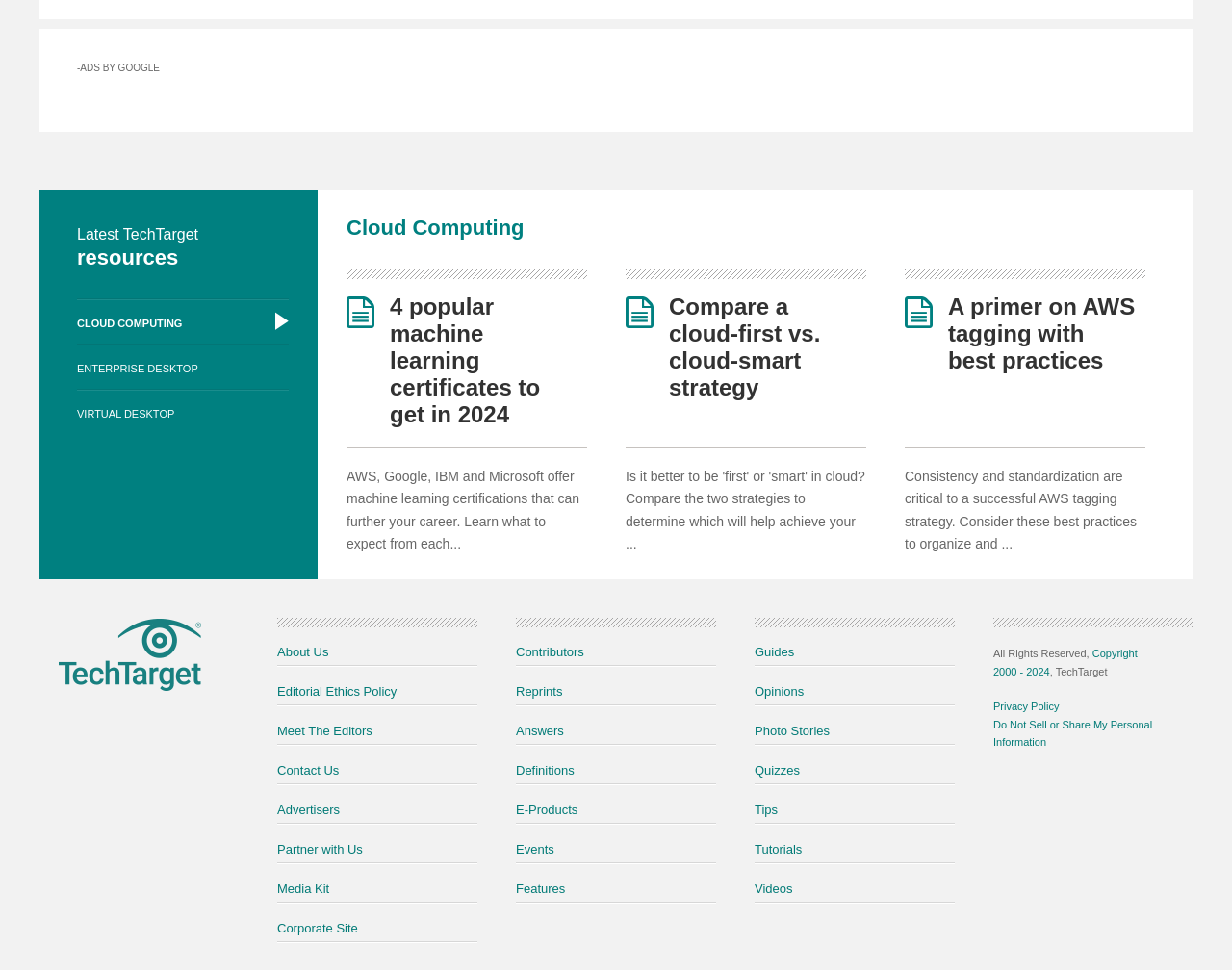Determine the bounding box coordinates for the area that needs to be clicked to fulfill this task: "Read about '4 popular machine learning certificates to get in 2024'". The coordinates must be given as four float numbers between 0 and 1, i.e., [left, top, right, bottom].

[0.316, 0.451, 0.438, 0.589]